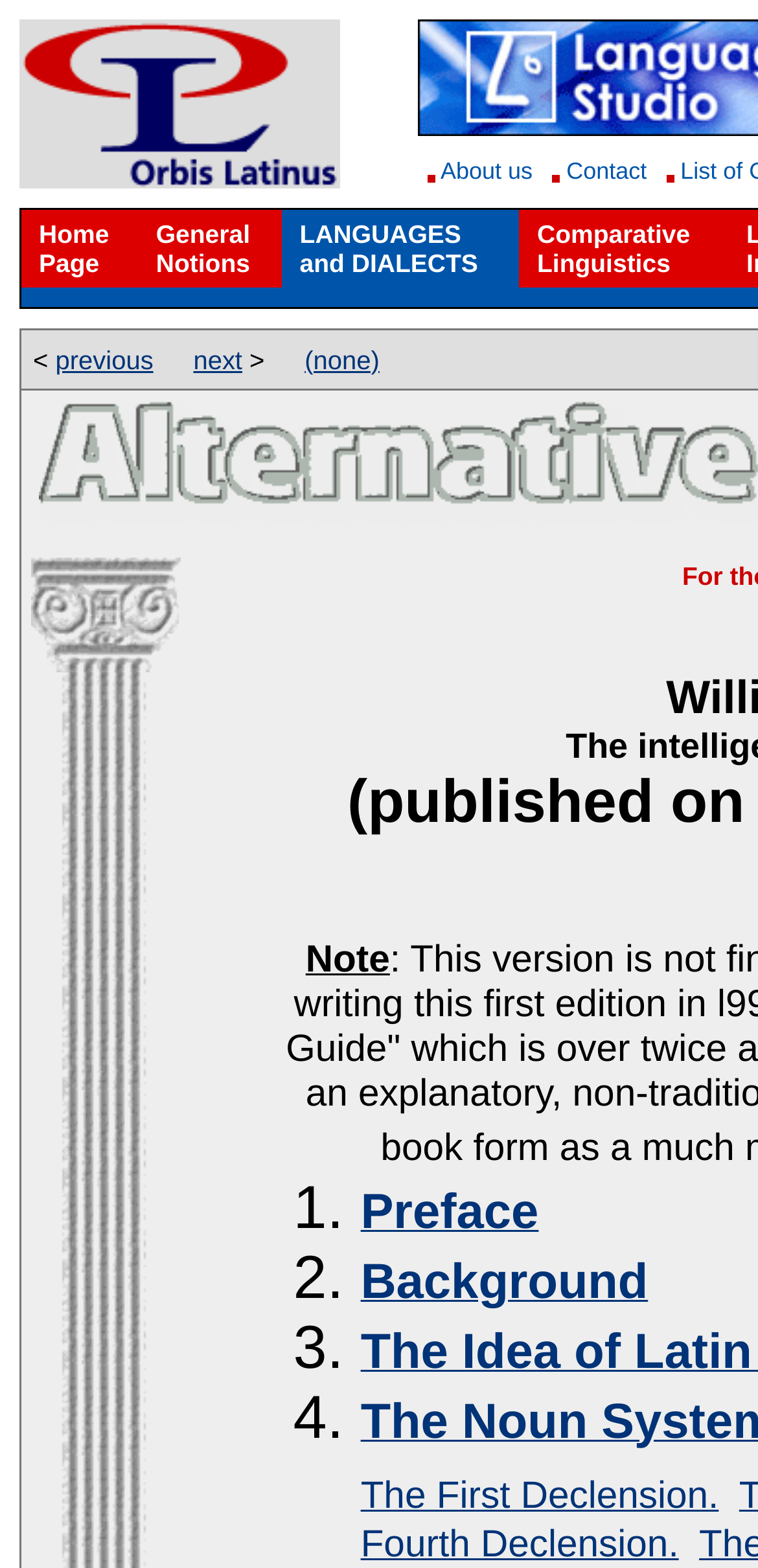Please identify the bounding box coordinates of the region to click in order to complete the task: "Click on the 'next' link". The coordinates must be four float numbers between 0 and 1, specified as [left, top, right, bottom].

[0.252, 0.217, 0.352, 0.242]